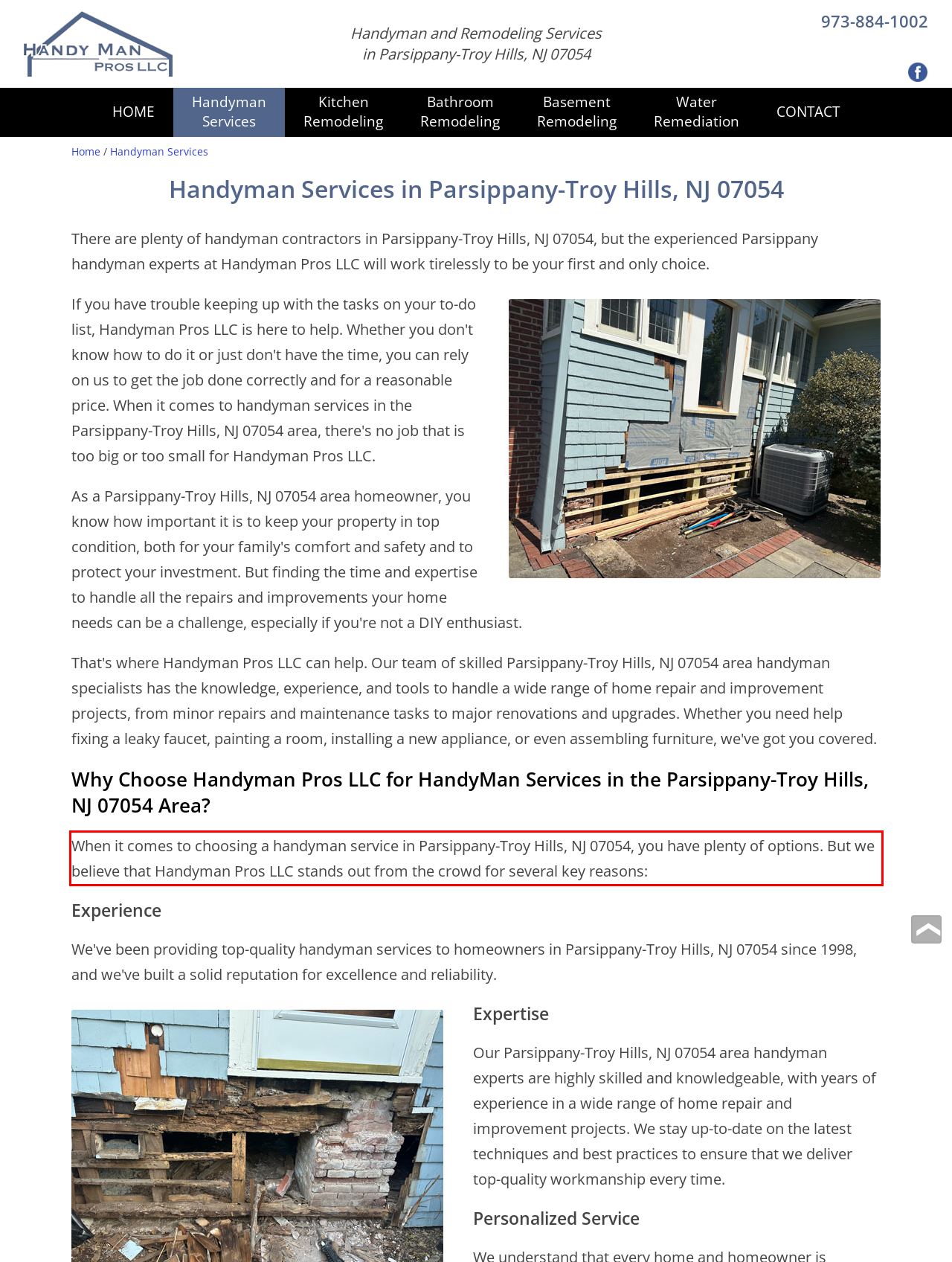Extract and provide the text found inside the red rectangle in the screenshot of the webpage.

When it comes to choosing a handyman service in Parsippany-Troy Hills, NJ 07054, you have plenty of options. But we believe that Handyman Pros LLC stands out from the crowd for several key reasons: